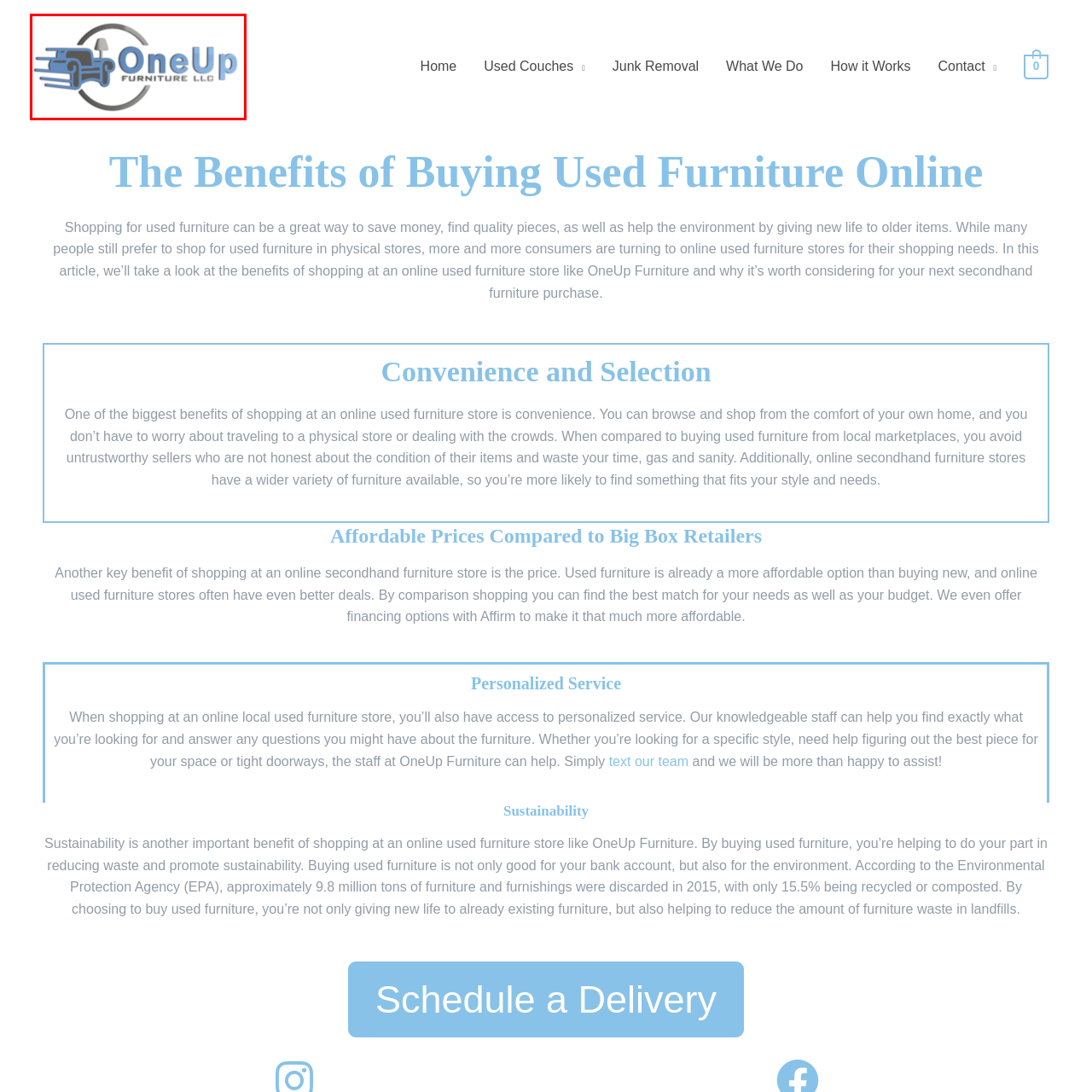Draft a detailed caption for the image located inside the red outline.

The image features the logo of OneUp Furniture LLC, depicting a stylized couch in motion, symbolizing the convenience and efficiency of online furniture shopping. Surrounding the couch is a circular design that enhances the dynamic feel of the logo, while the name "OneUp Furniture" is prominently displayed in a modern font, with "LLC" positioned below. This logo represents the brand’s commitment to providing affordable, sustainable furniture solutions for consumers looking to buy used furniture online. It captures the essence of modern home furnishing solutions that prioritize both style and environmental consciousness.